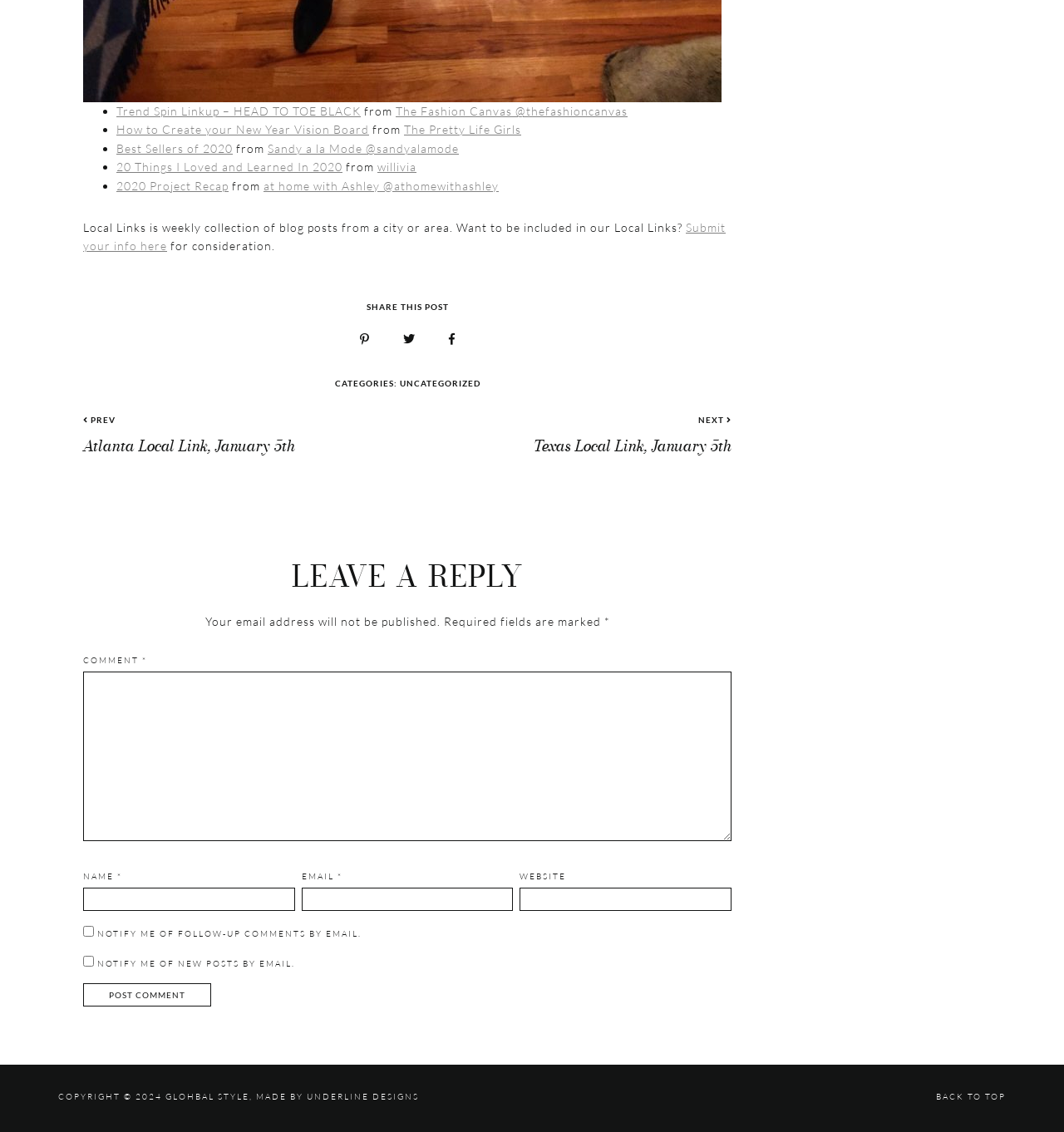What is the purpose of the 'Local Links' collection?
Using the image, answer in one word or phrase.

Weekly blog posts from a city or area